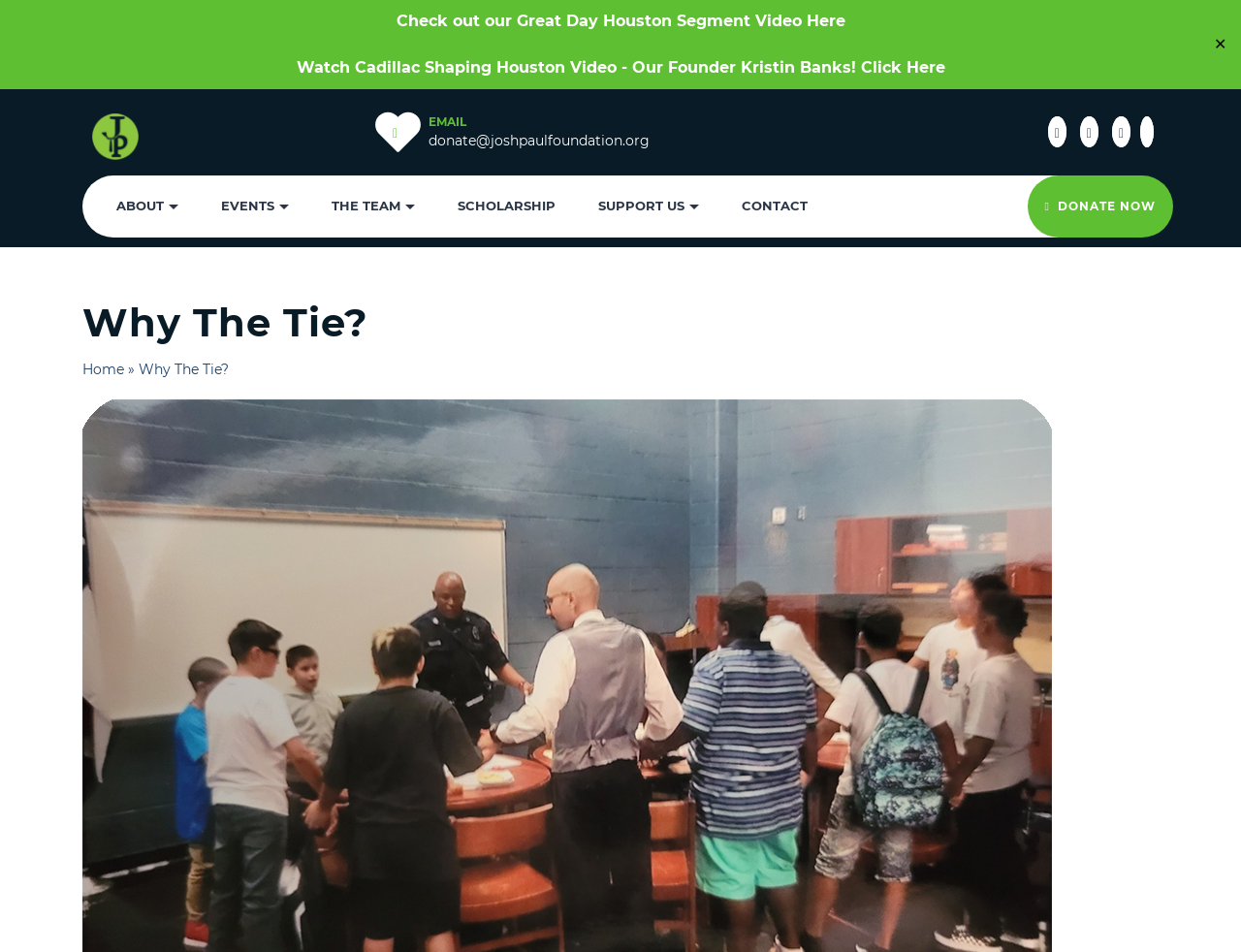Determine the bounding box coordinates for the region that must be clicked to execute the following instruction: "Add the product to cart".

None